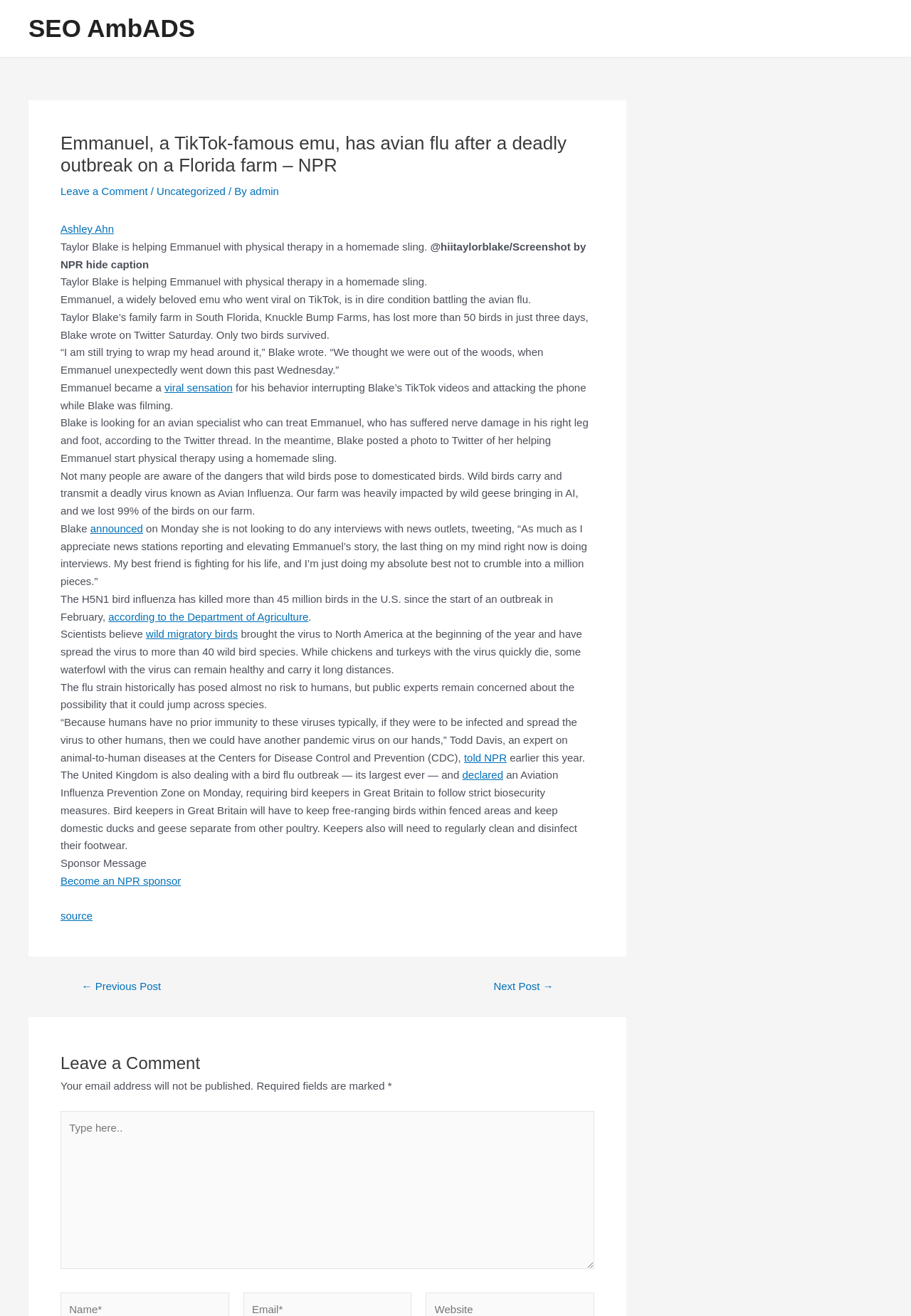Extract the main title from the webpage.

Emmanuel, a TikTok-famous emu, has avian flu after a deadly outbreak on a Florida farm – NPR